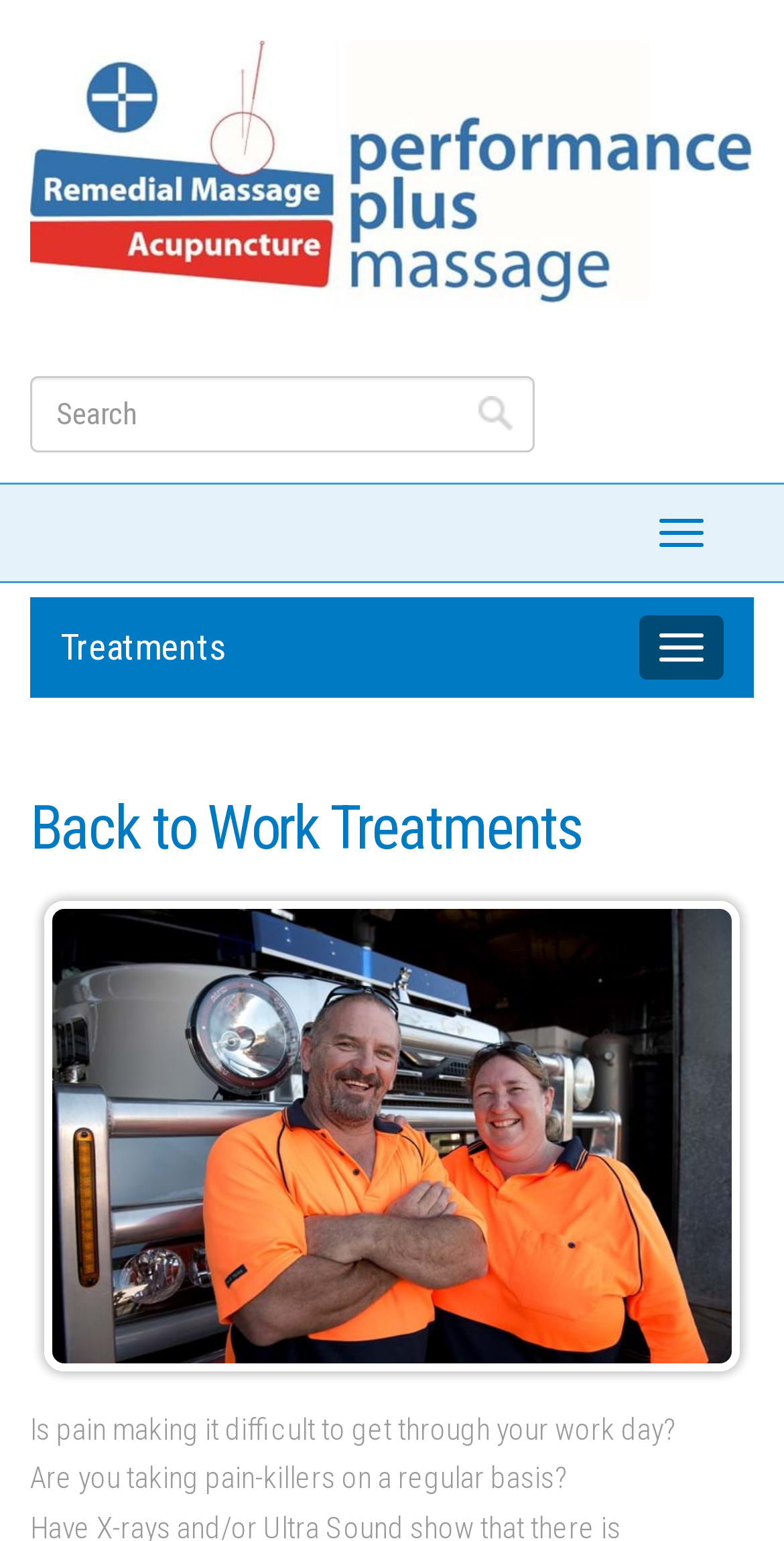What is the image below the heading about?
Based on the screenshot, provide your answer in one word or phrase.

Gavan & Glenys driving team